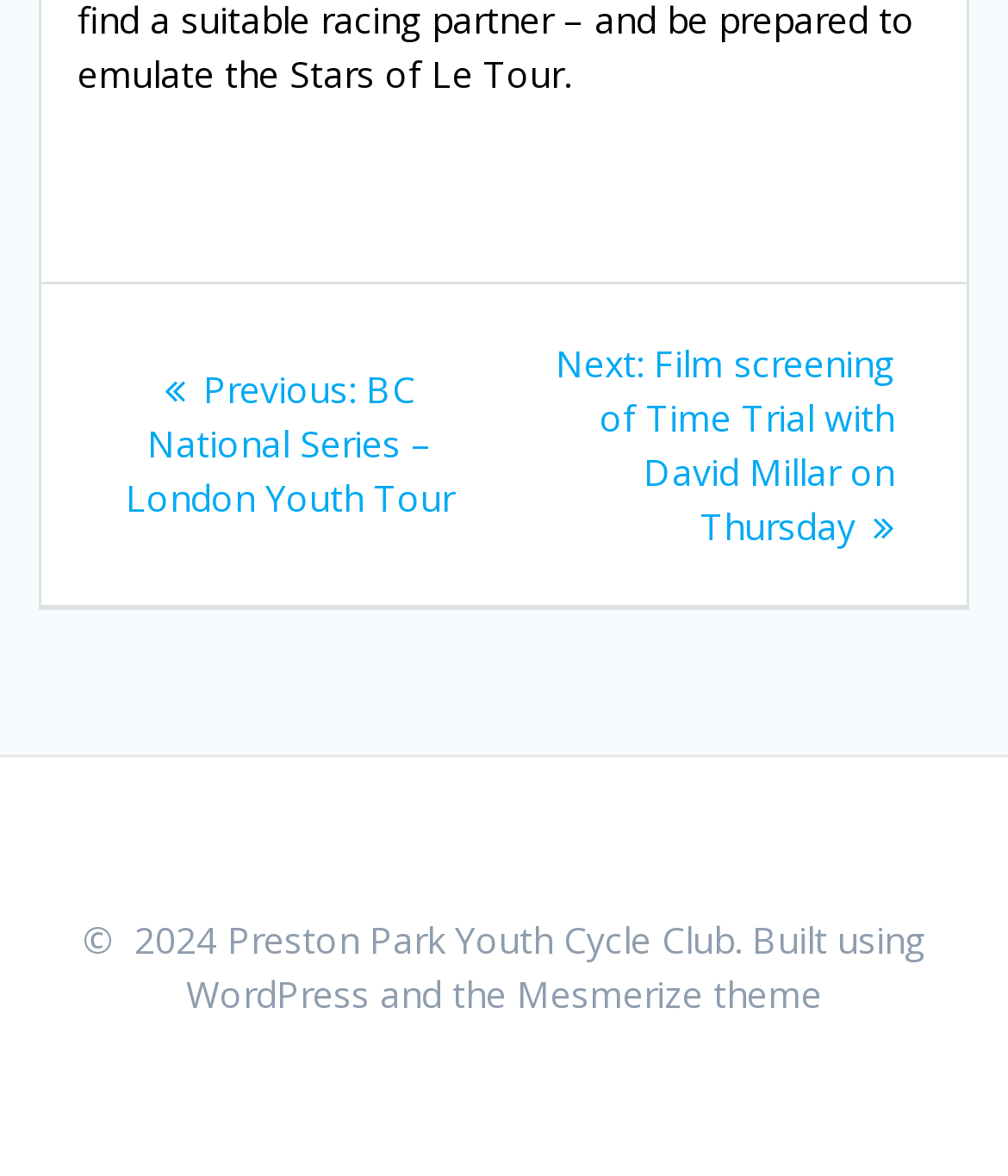Find the bounding box coordinates for the HTML element described as: "Mesmerize theme". The coordinates should consist of four float values between 0 and 1, i.e., [left, top, right, bottom].

[0.513, 0.824, 0.815, 0.866]